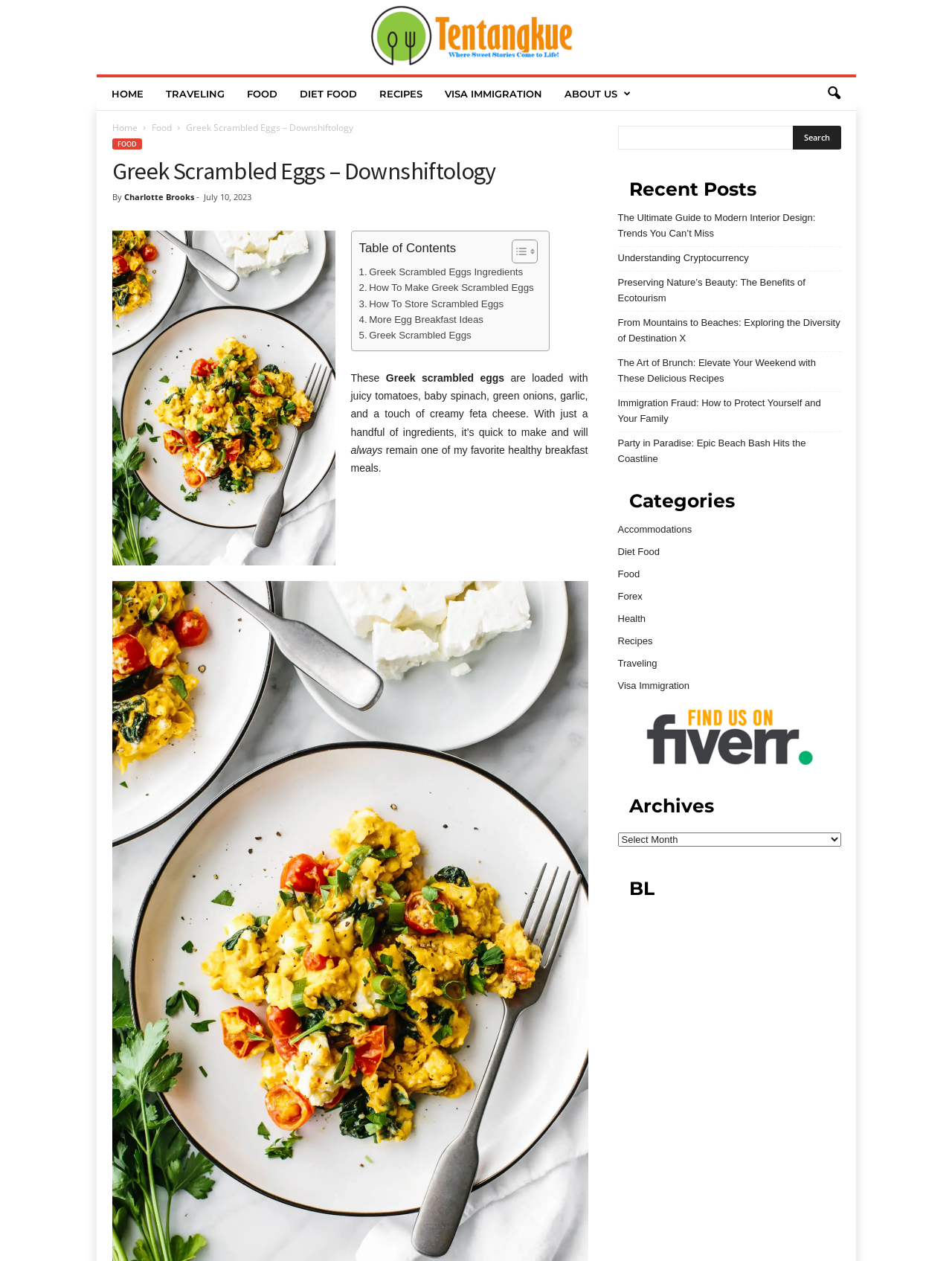How many links are there in the 'Categories' section?
Refer to the image and give a detailed answer to the query.

I counted the number of links in the 'Categories' section, which is located at the bottom of the webpage. There are 9 links in total, including 'Accommodations', 'Diet Food', 'Food', and so on.